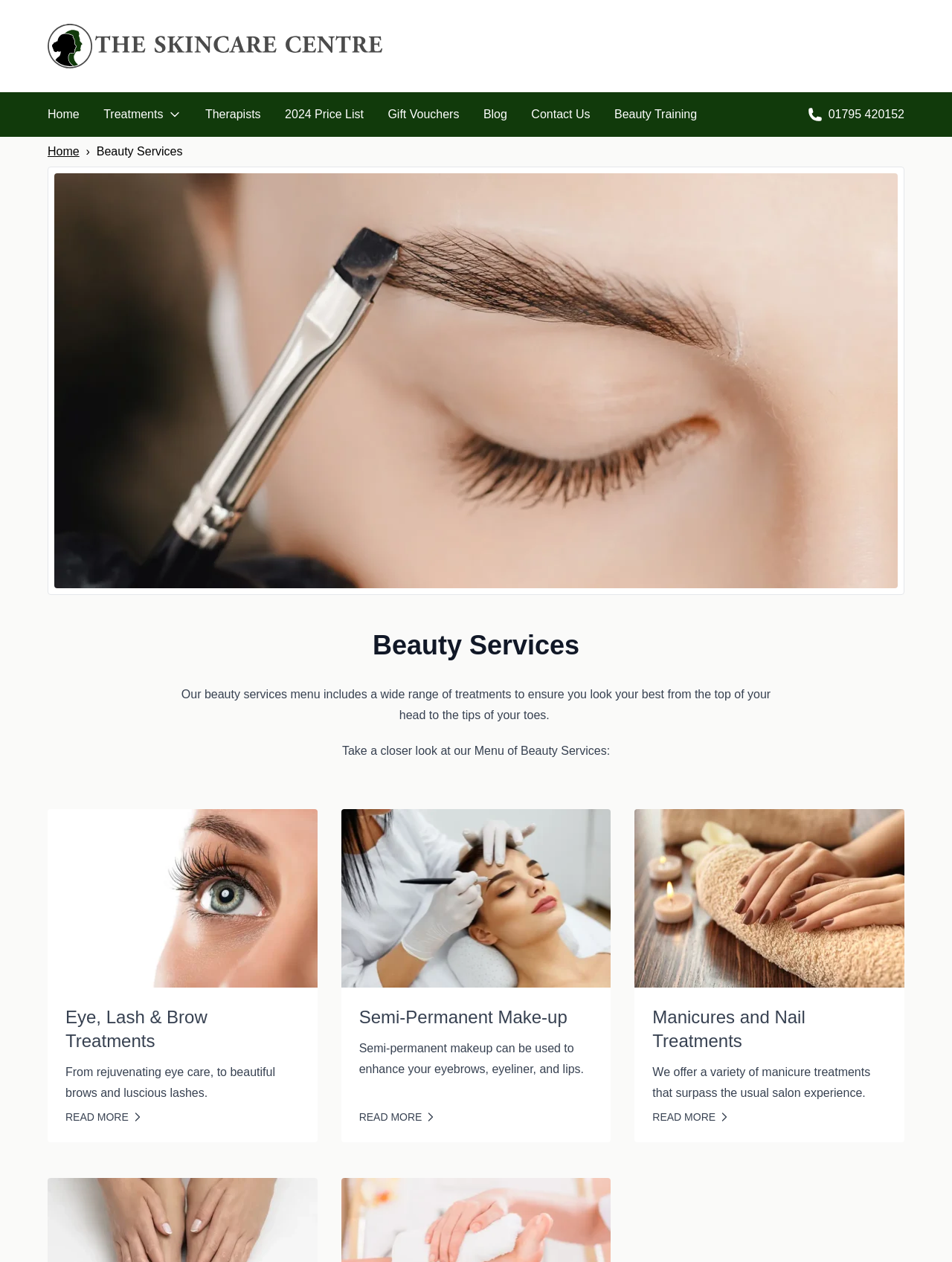Can you find the bounding box coordinates for the UI element given this description: "Call us on: 01795 420152"? Provide the coordinates as four float numbers between 0 and 1: [left, top, right, bottom].

[0.848, 0.084, 0.95, 0.098]